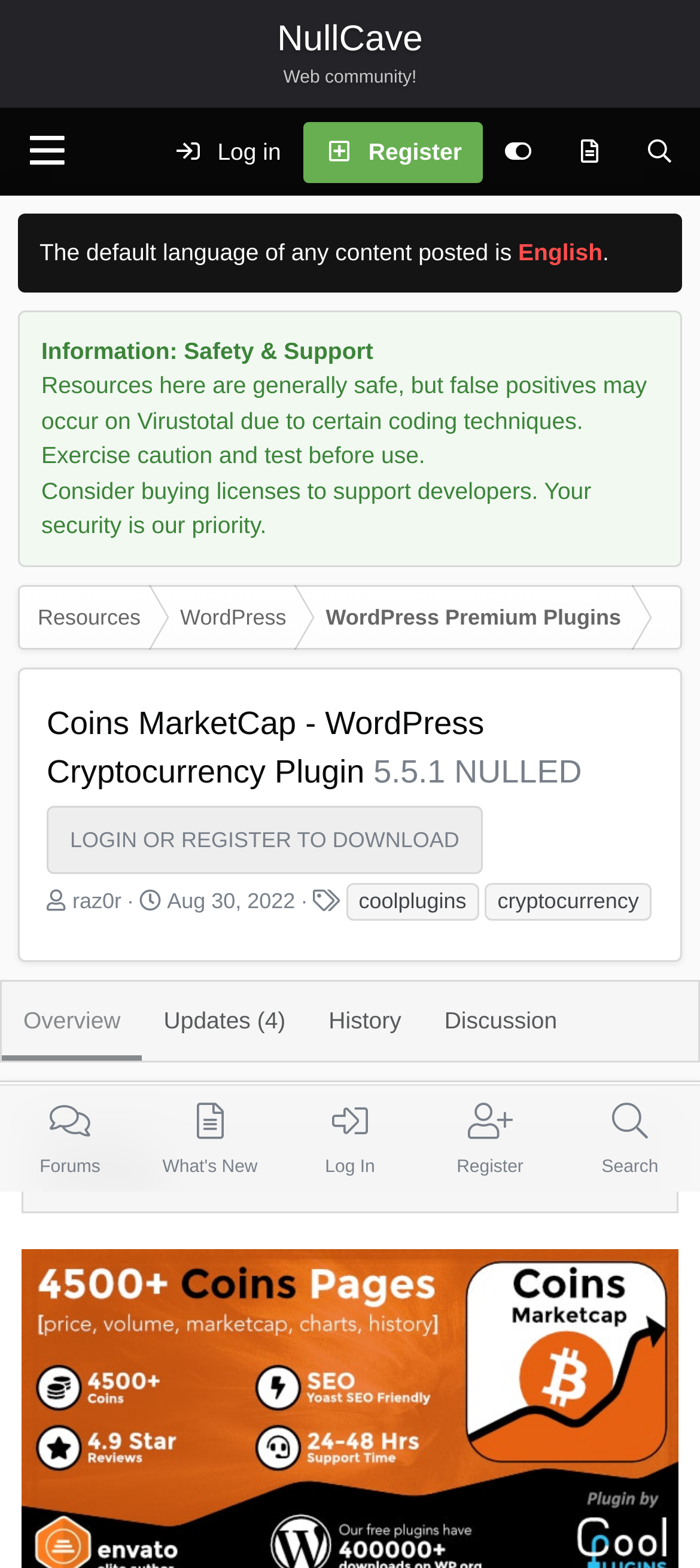What is the author of the plugin?
Using the image as a reference, answer the question with a short word or phrase.

raz0r